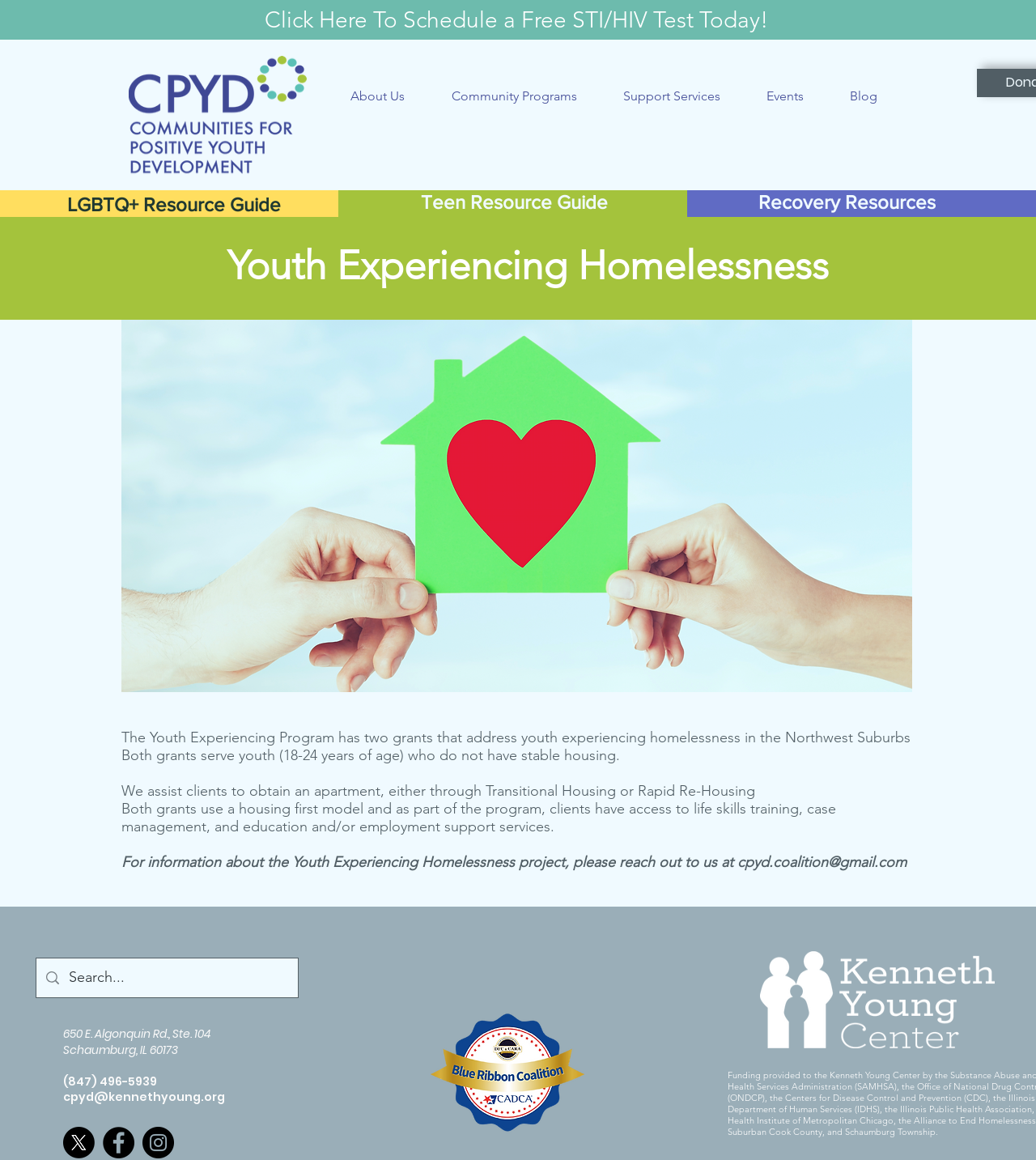Extract the main title from the webpage.

Youth Experiencing Homelessness